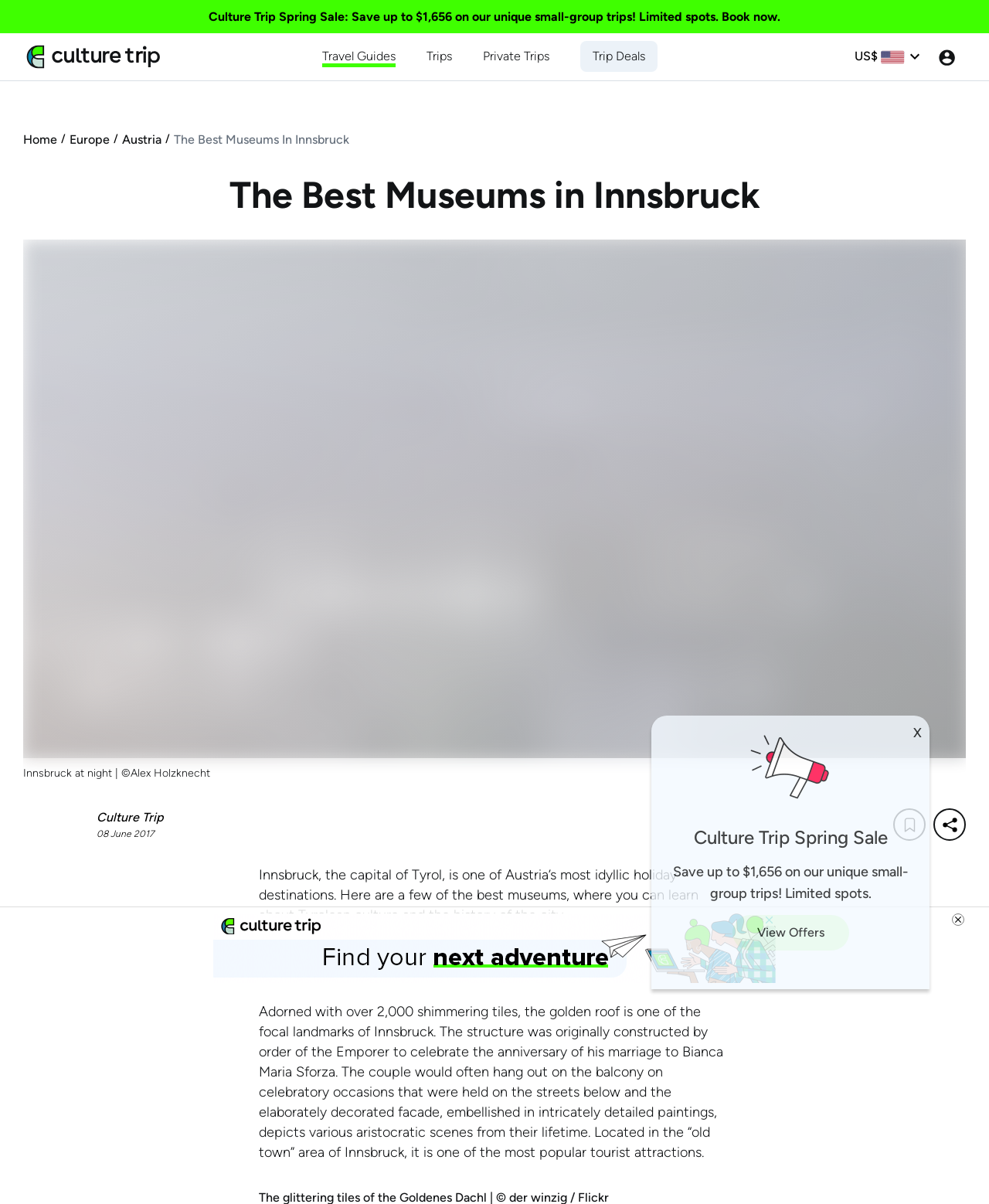What is the anniversary that the Emperor celebrated?
Respond with a short answer, either a single word or a phrase, based on the image.

his marriage to Bianca Maria Sforza